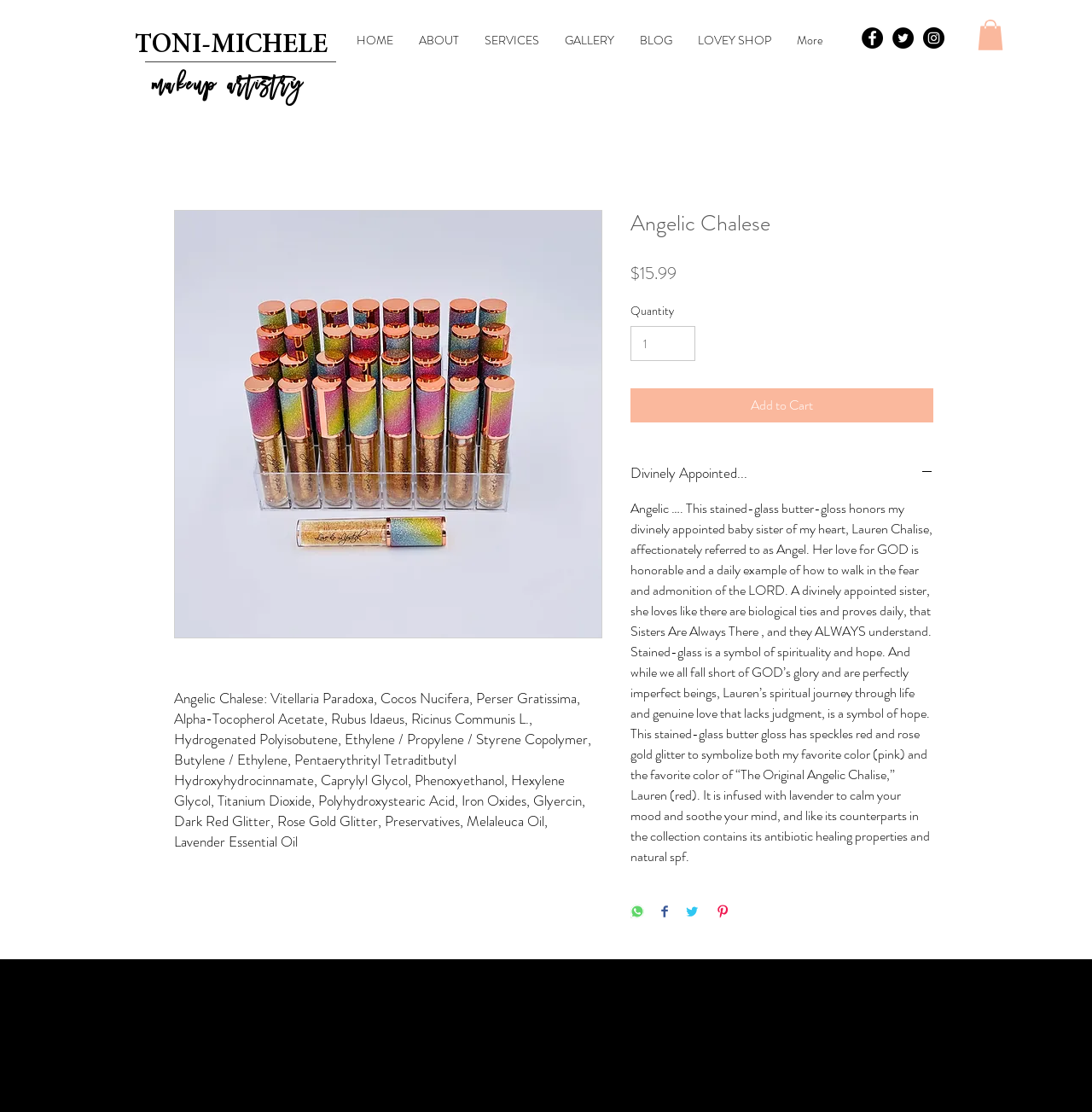Specify the bounding box coordinates of the area to click in order to follow the given instruction: "Click on the 'HOME' link."

[0.315, 0.027, 0.372, 0.046]